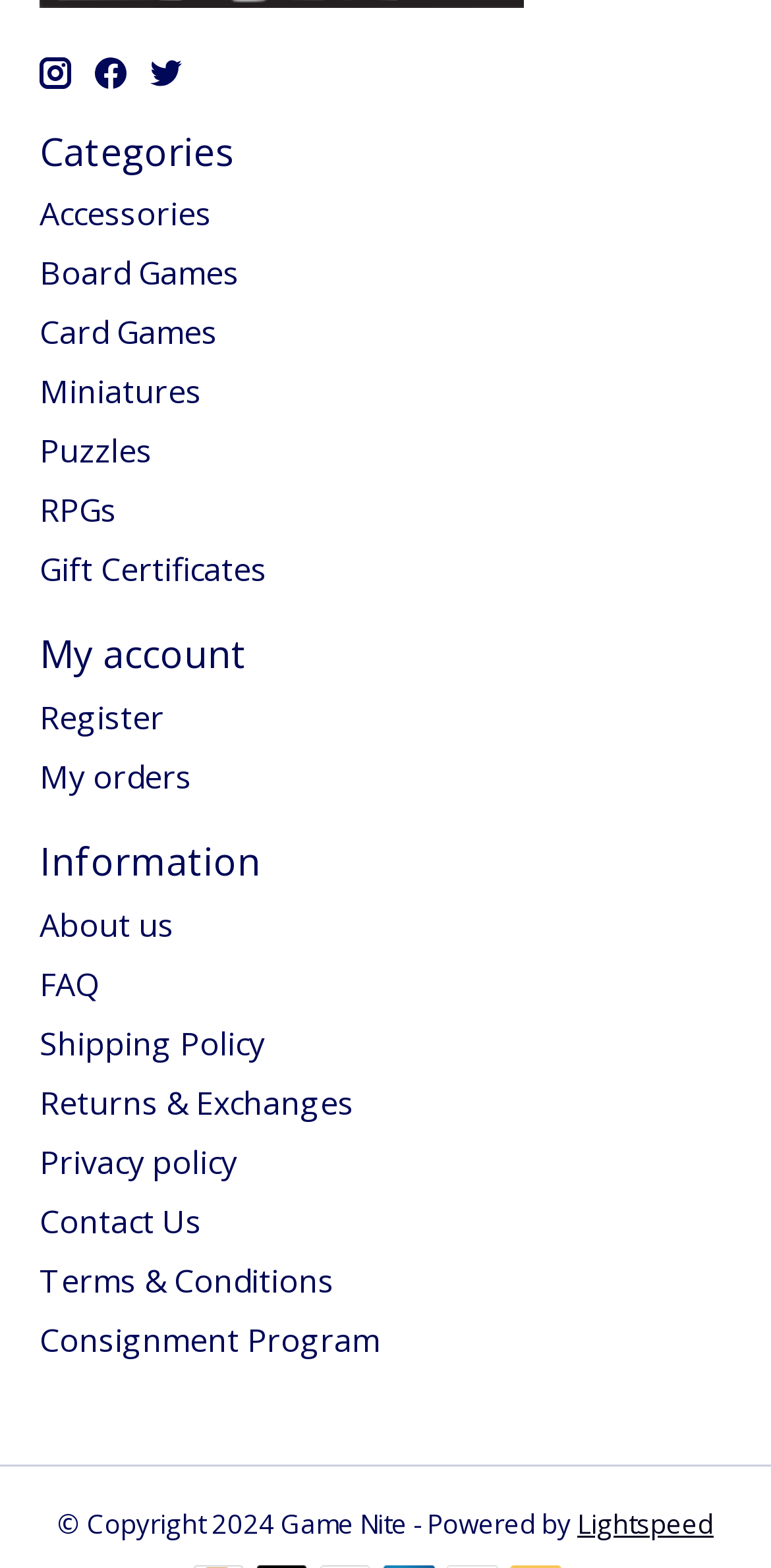What is the last category listed?
Please provide a comprehensive answer to the question based on the webpage screenshot.

I looked at the list of categories under the 'Categories' heading and found that the last one listed is 'Gift Certificates'.